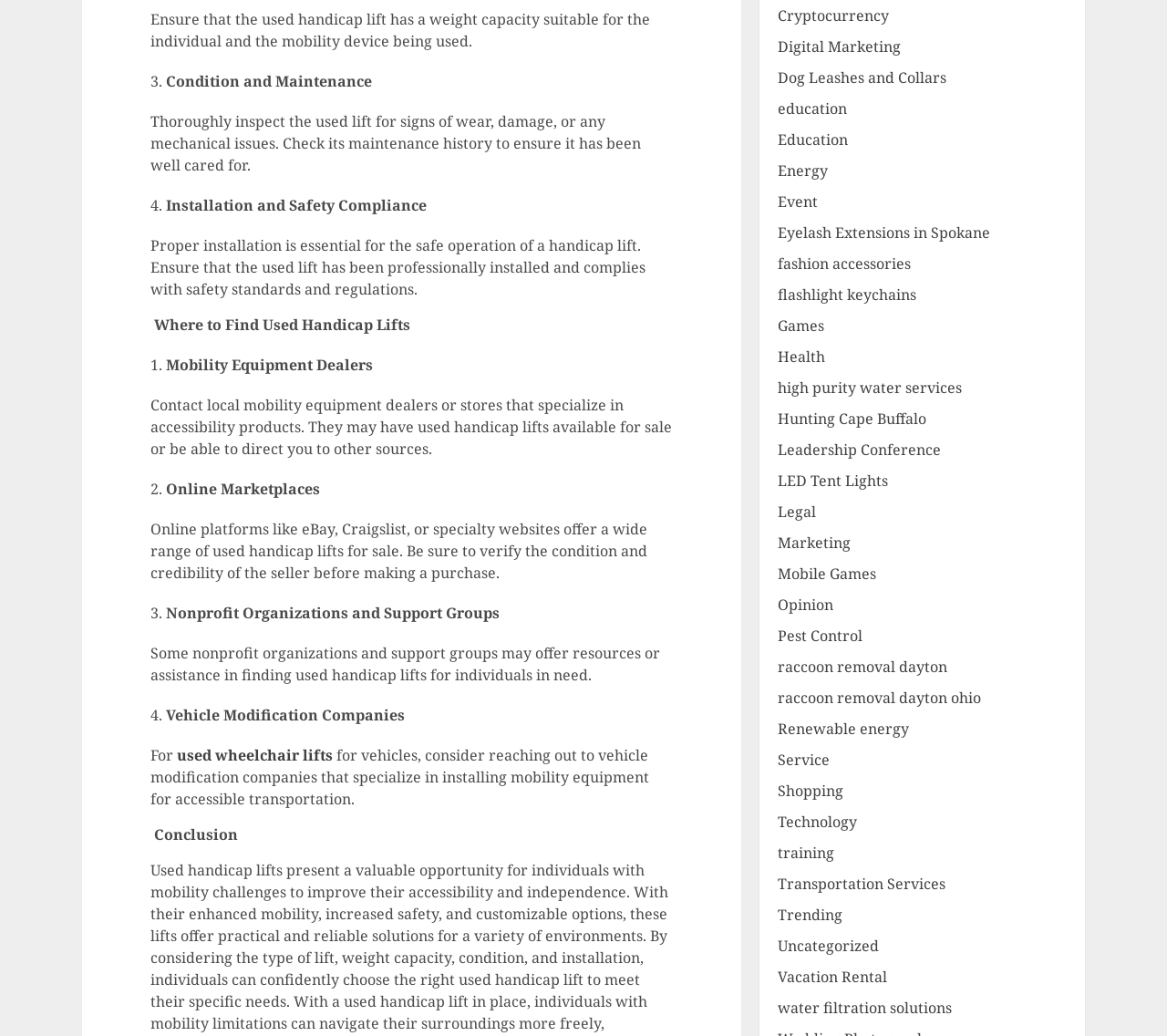Find the bounding box coordinates of the area to click in order to follow the instruction: "Learn about 'Renewable energy'".

[0.667, 0.694, 0.779, 0.714]